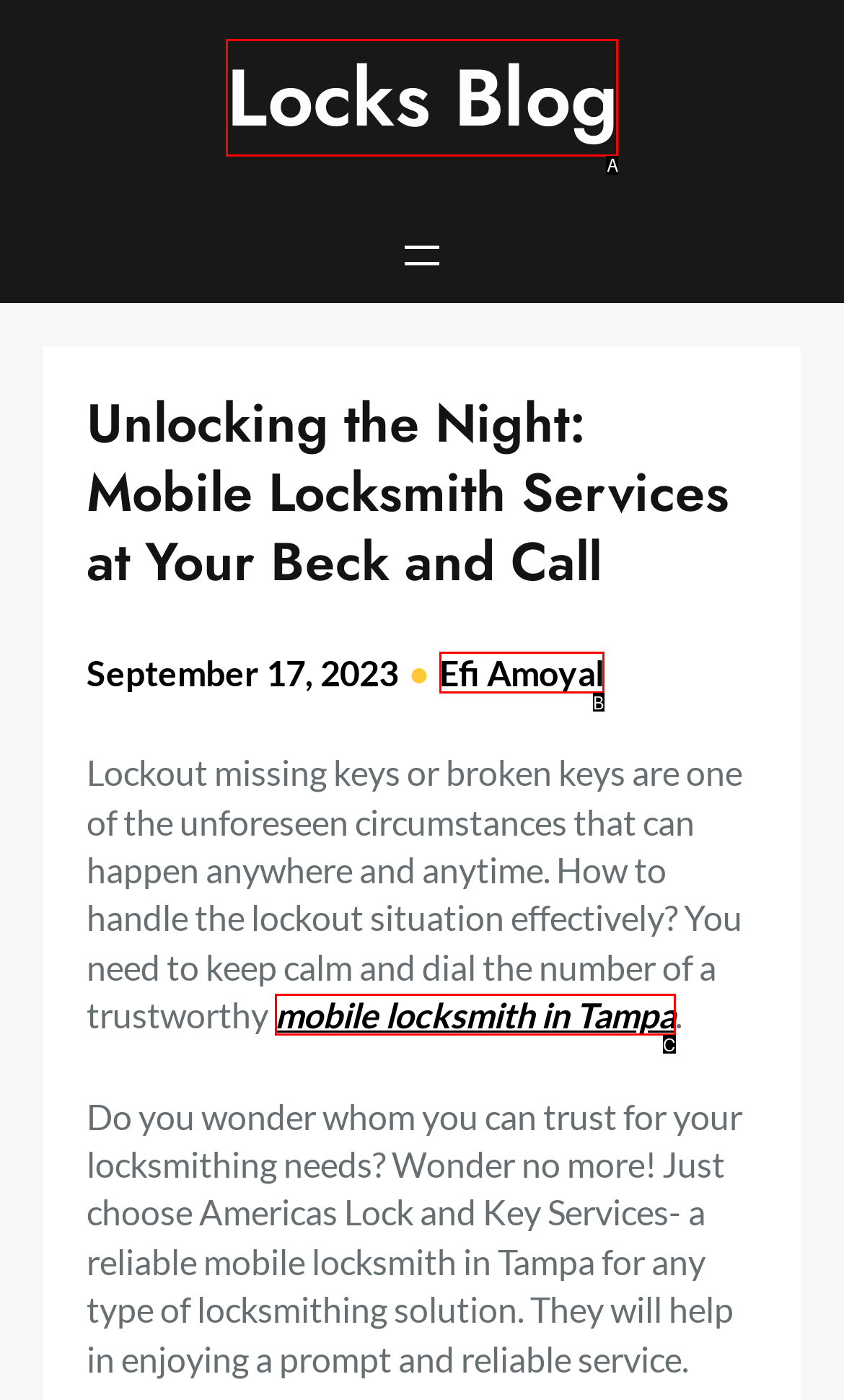Look at the description: mobile locksmith in Tampa
Determine the letter of the matching UI element from the given choices.

C